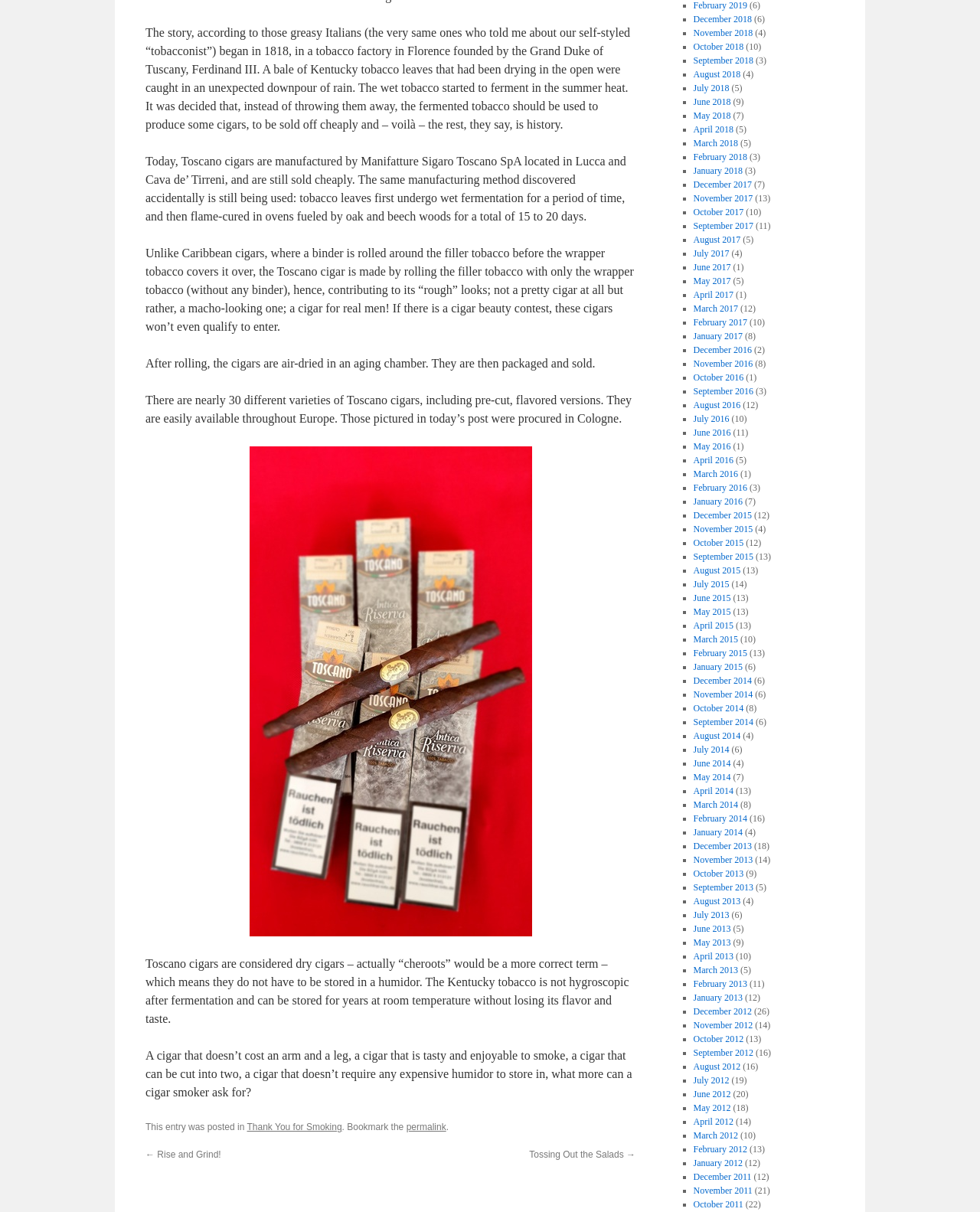Determine the bounding box coordinates for the UI element matching this description: "← Rise and Grind!".

[0.148, 0.948, 0.226, 0.957]